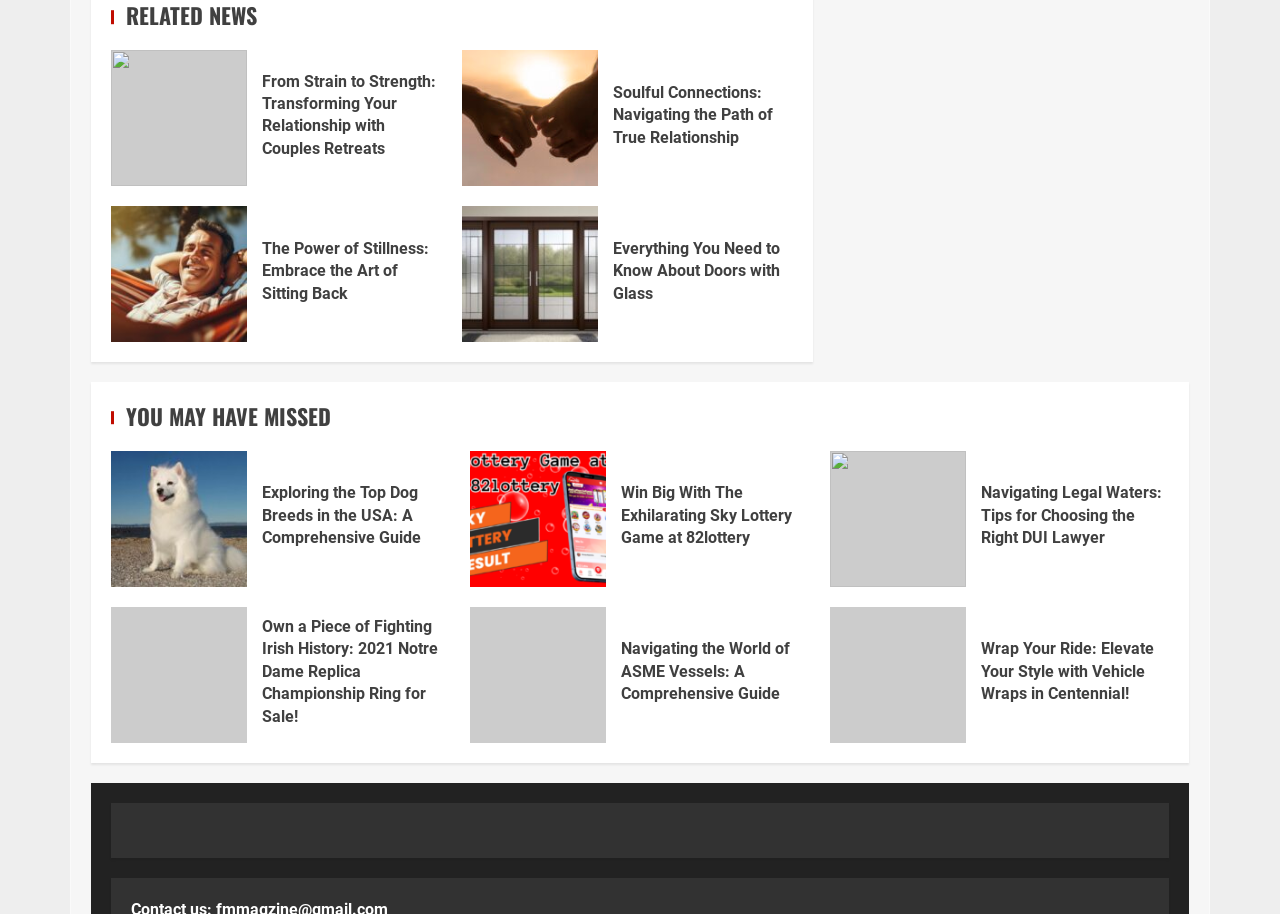Pinpoint the bounding box coordinates of the area that should be clicked to complete the following instruction: "Learn about navigating the path of true relationship". The coordinates must be given as four float numbers between 0 and 1, i.e., [left, top, right, bottom].

[0.479, 0.09, 0.619, 0.163]